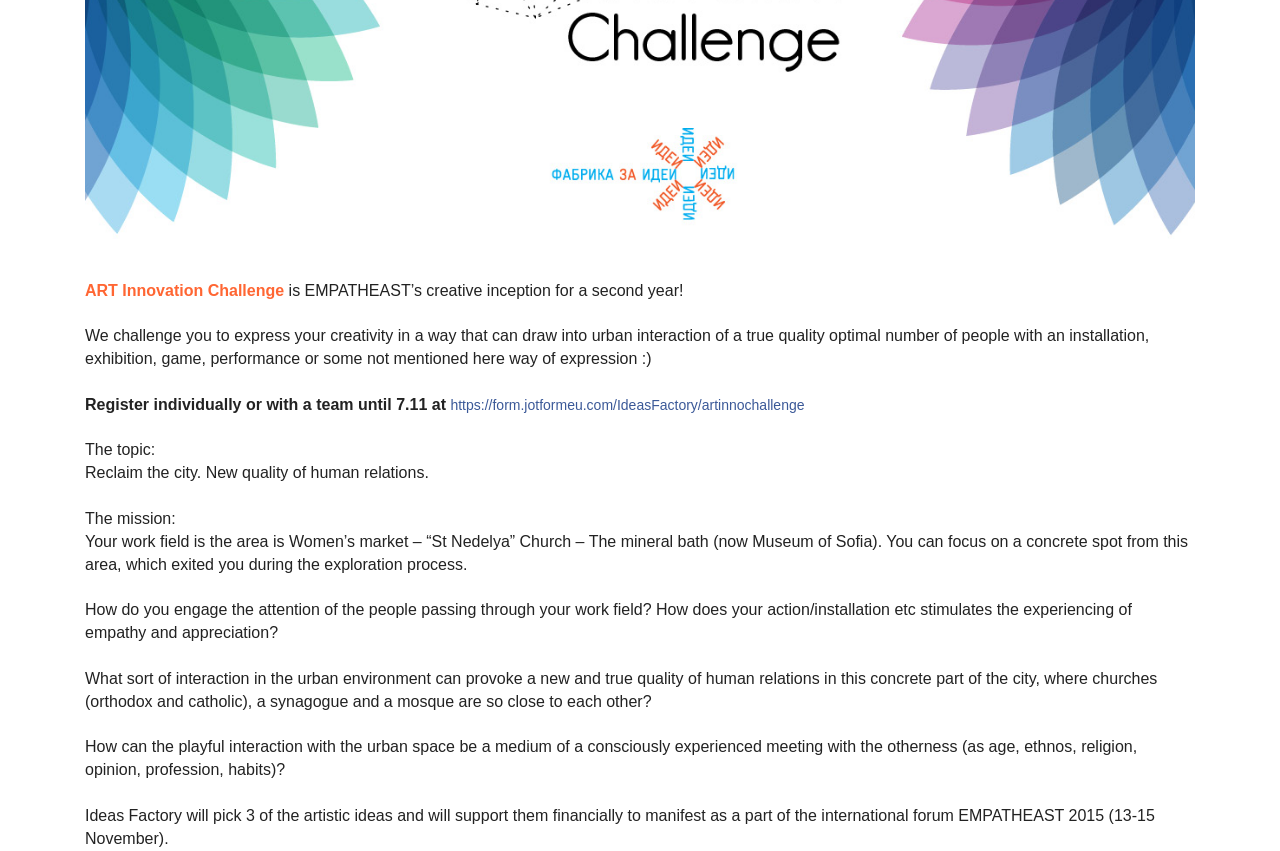Provide the bounding box coordinates of the HTML element described as: "ART Innovation Challenge". The bounding box coordinates should be four float numbers between 0 and 1, i.e., [left, top, right, bottom].

[0.066, 0.331, 0.222, 0.351]